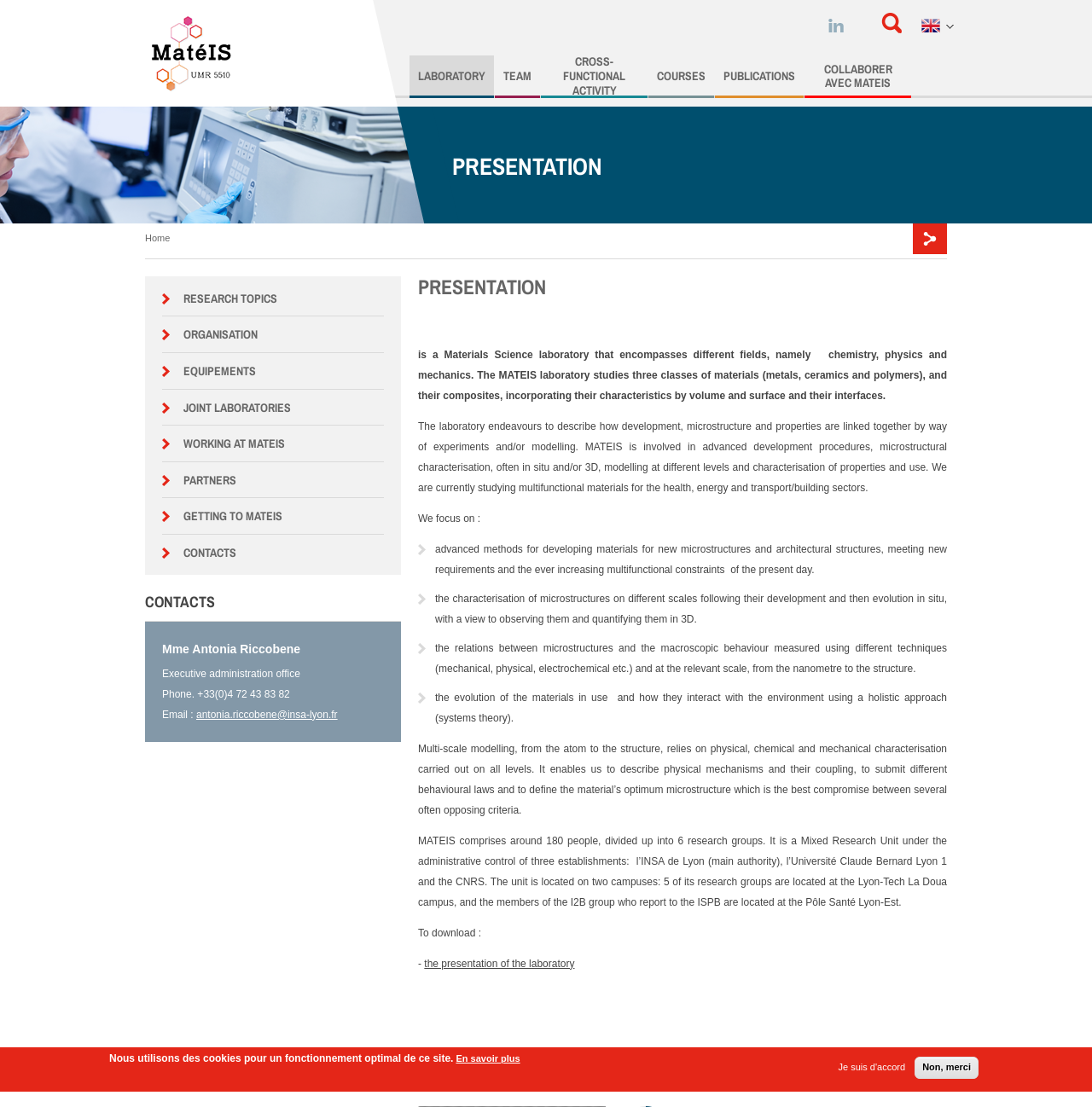Please provide a short answer using a single word or phrase for the question:
How many people are in the MATEIS laboratory?

around 180